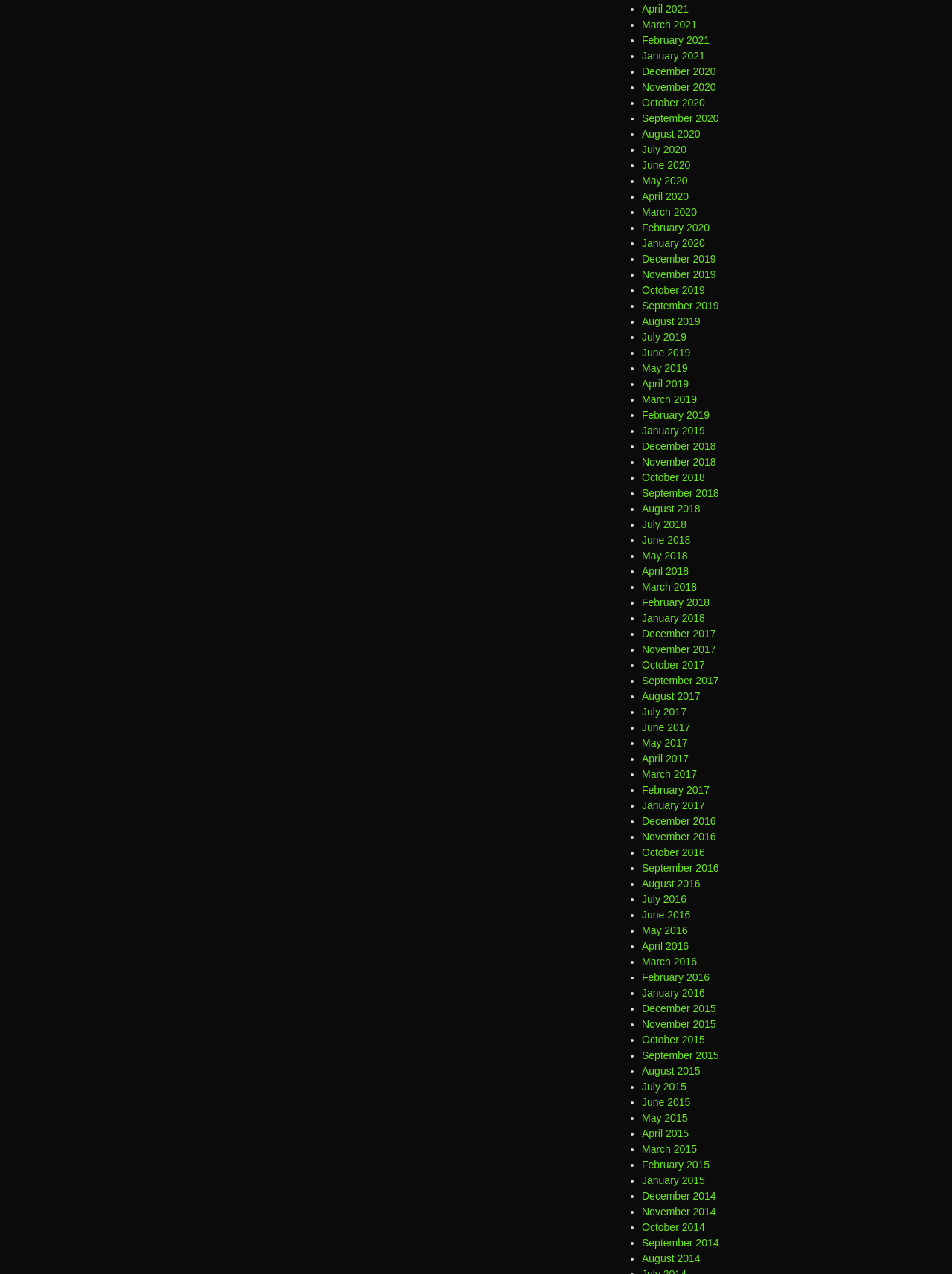Indicate the bounding box coordinates of the element that must be clicked to execute the instruction: "Read the post about How To Reorganize Your To Accommodate A Home-Based Business". The coordinates should be given as four float numbers between 0 and 1, i.e., [left, top, right, bottom].

None